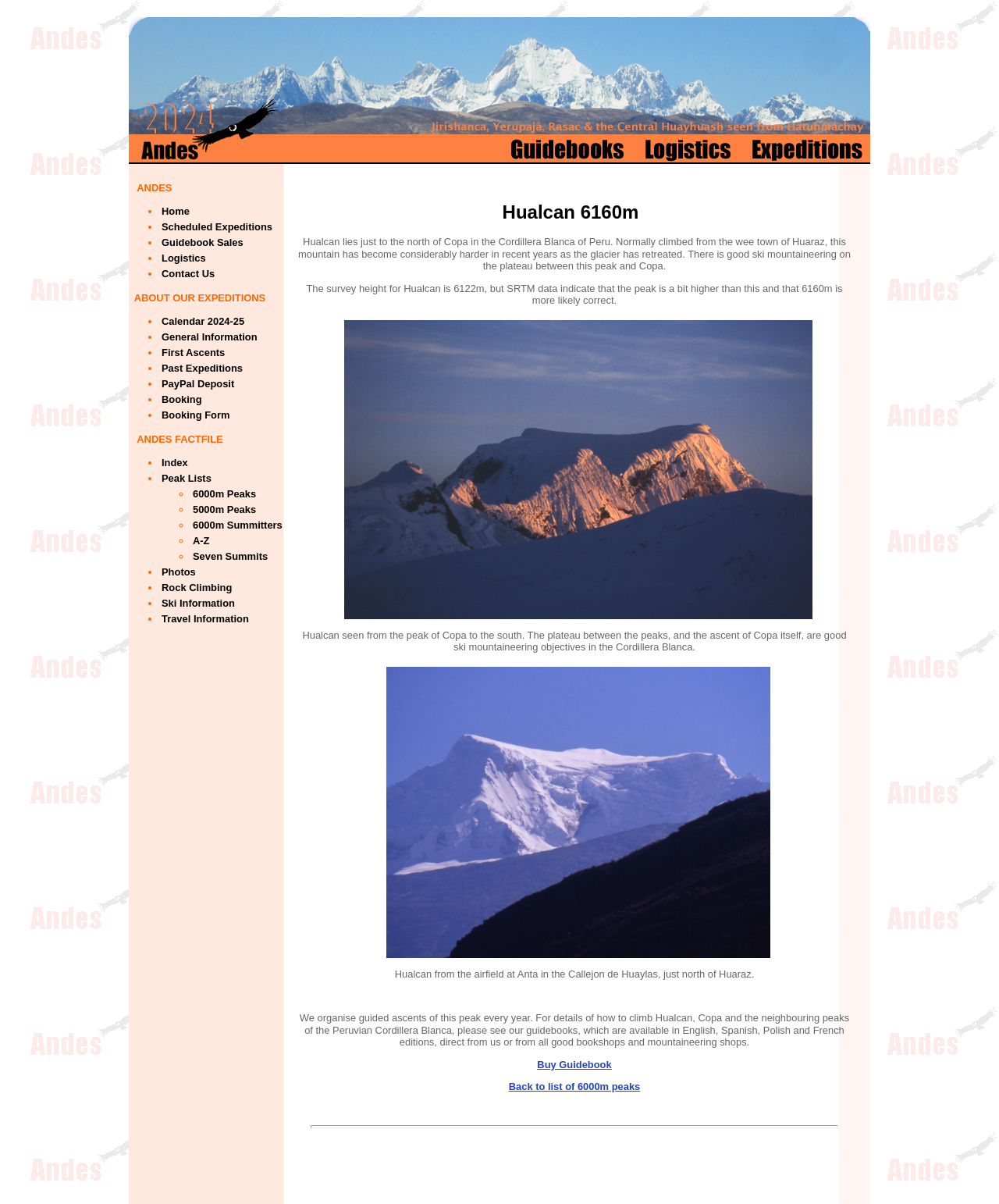Please determine the bounding box coordinates for the element with the description: "Booking".

[0.16, 0.327, 0.202, 0.337]